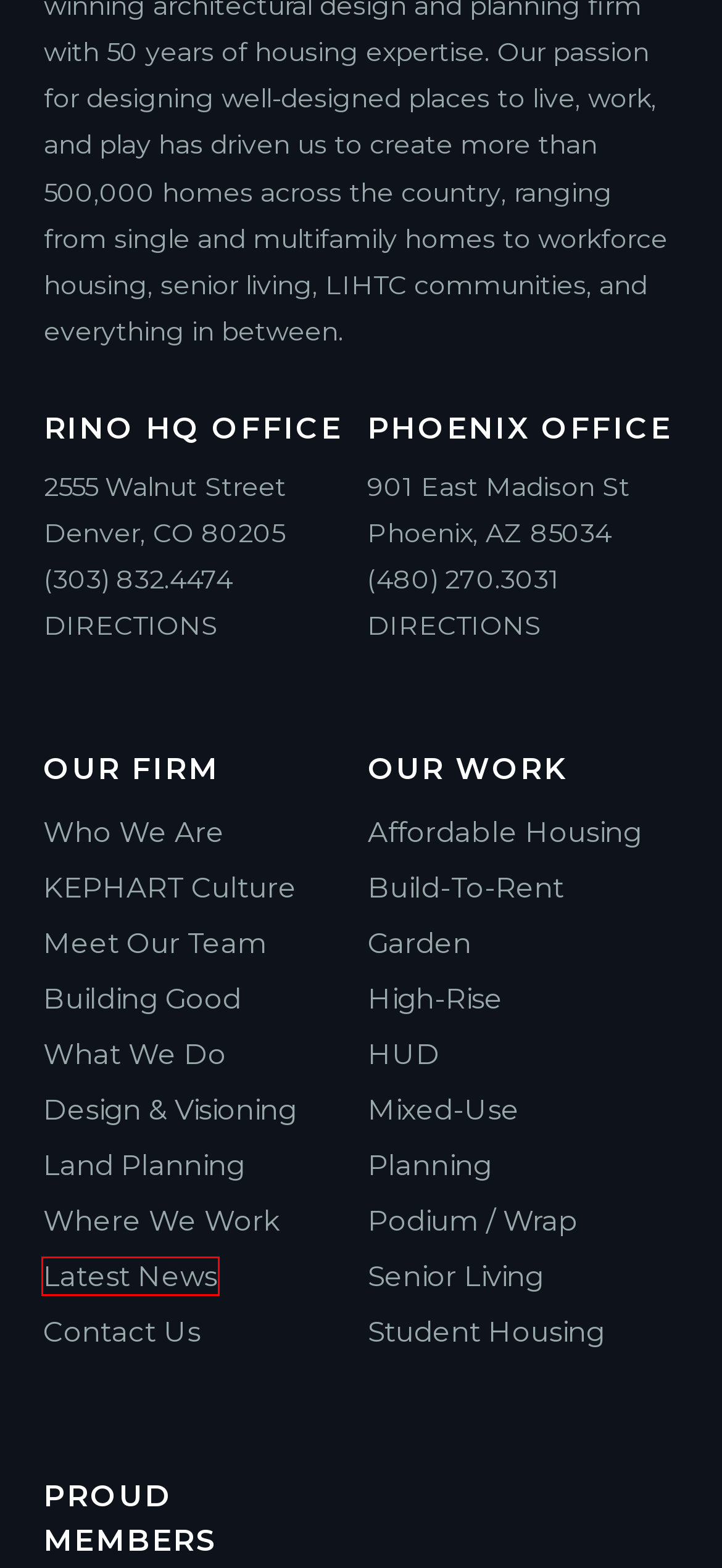Look at the screenshot of a webpage where a red bounding box surrounds a UI element. Your task is to select the best-matching webpage description for the new webpage after you click the element within the bounding box. The available options are:
A. 3 Ways to Create Diversity in Build-to-Rent Elevations – KEPHART
B. What We Do – KEPHART Services – KEPHART
C. Project Update: Wyoming Lane – KEPHART
D. Podium / Wrap Projects by KEPHART – KEPHART
E. Where We Work – KEPHART
F. Land Planning – KEPHART
G. Keep Up with KEPHART – News, Events, Updates, & More – KEPHART
H. Build-to-Rent – KEPHART

G